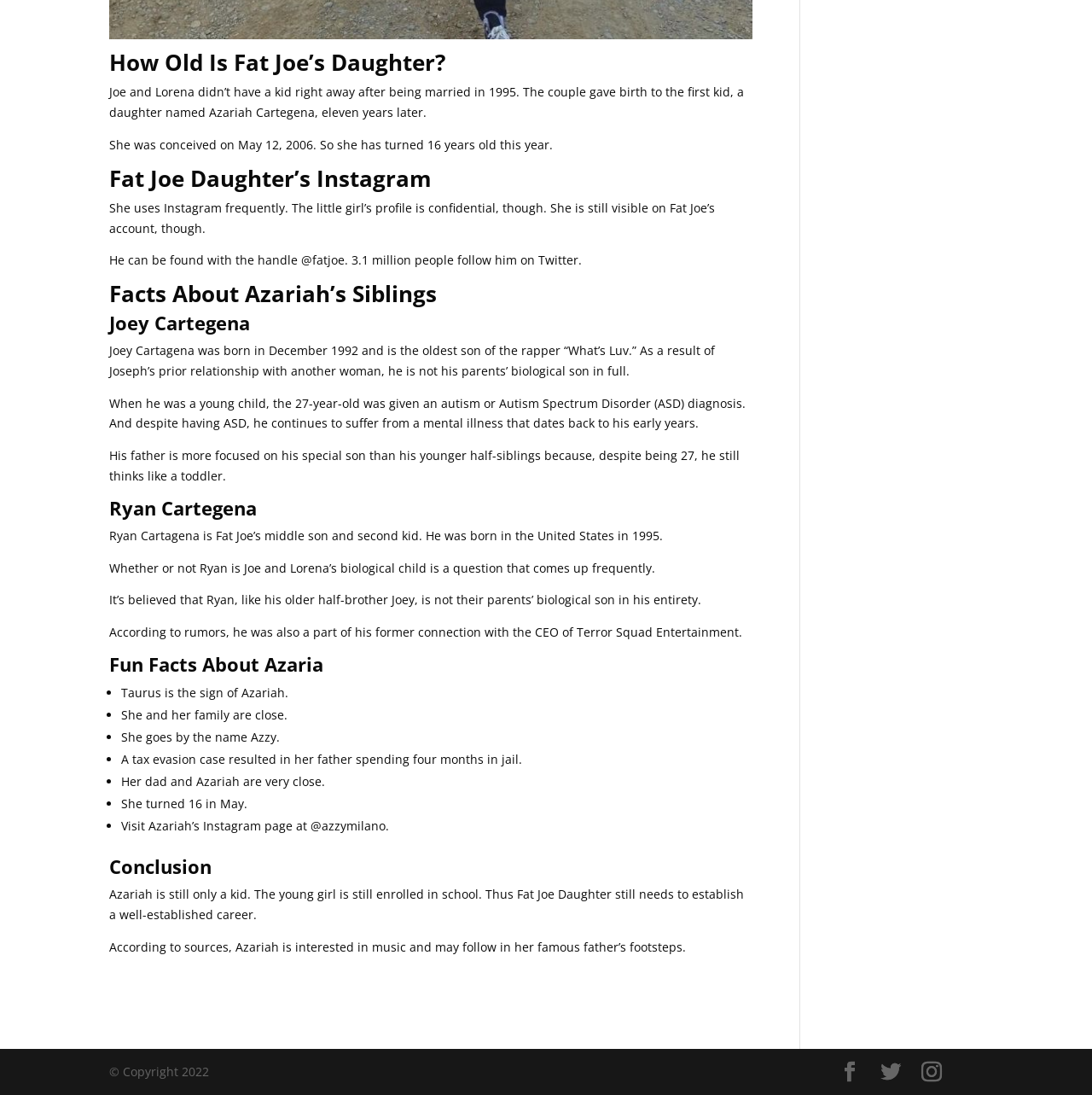What is the nickname of Fat Joe's daughter?
Based on the visual details in the image, please answer the question thoroughly.

The webpage mentions that Fat Joe's daughter Azariah is also known by the nickname Azzy.